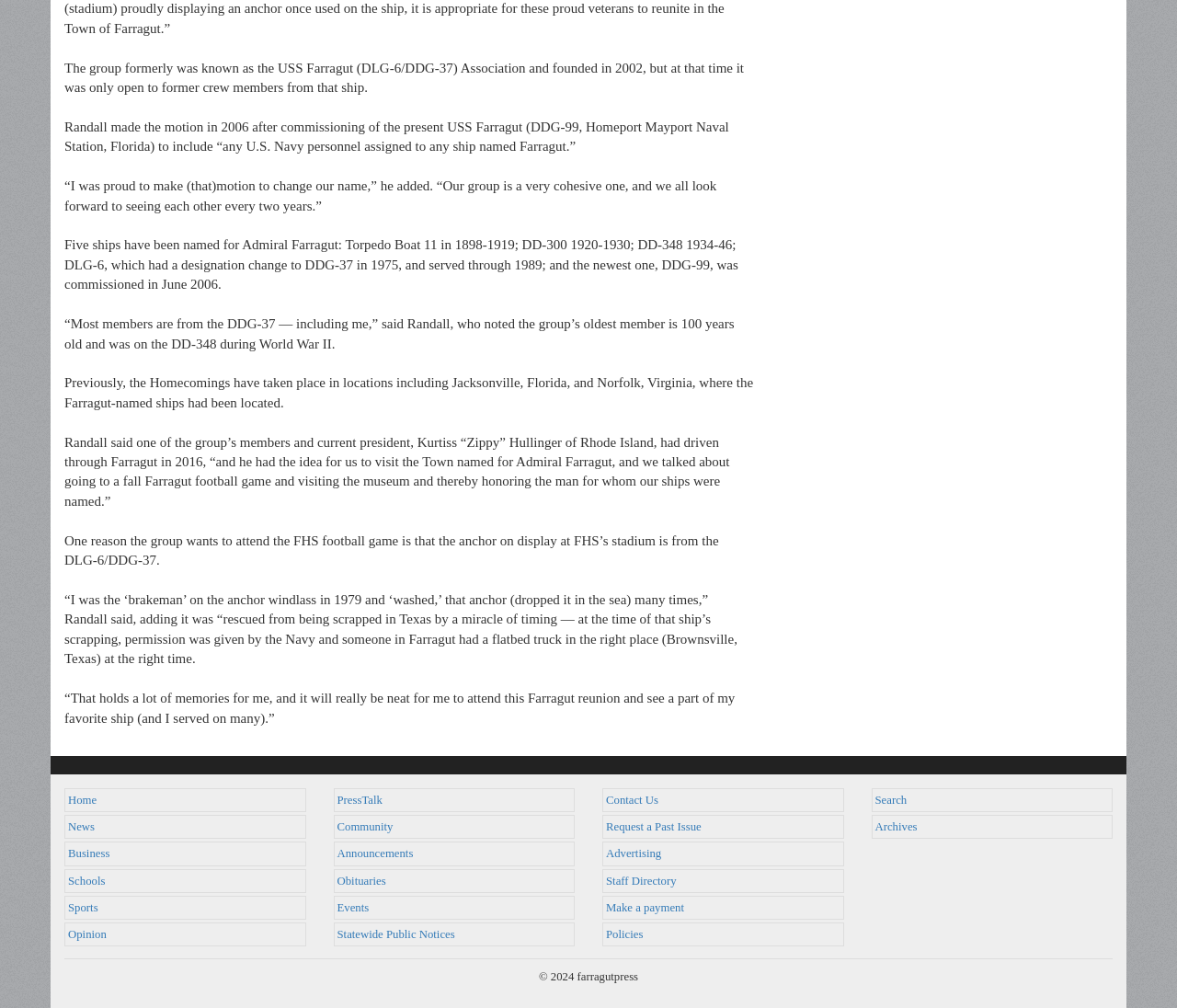Pinpoint the bounding box coordinates of the element you need to click to execute the following instruction: "View Archives". The bounding box should be represented by four float numbers between 0 and 1, in the format [left, top, right, bottom].

[0.743, 0.814, 0.779, 0.827]